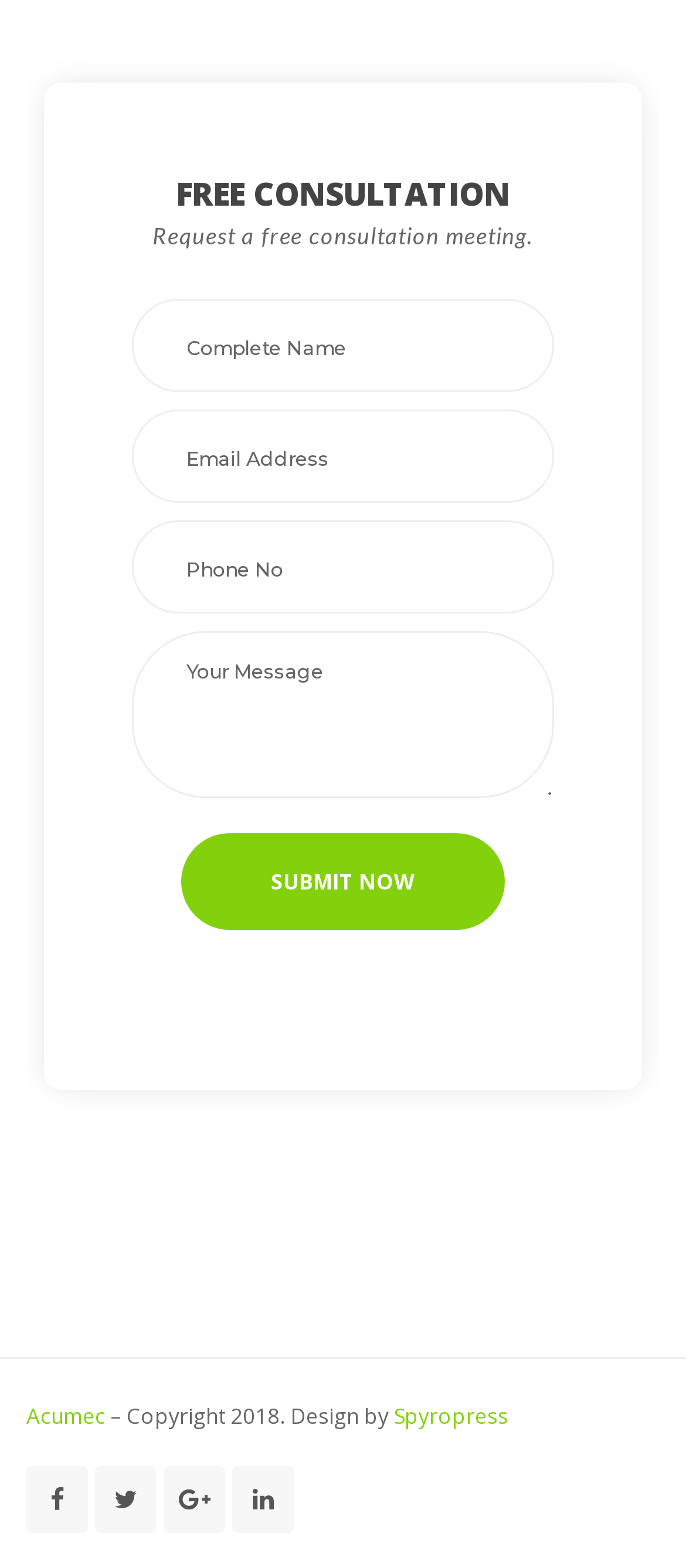What is the design credit mentioned at the bottom of the webpage?
Examine the image closely and answer the question with as much detail as possible.

The static text at the bottom of the webpage mentions 'Design by Spyropress', indicating that the webpage's design is credited to Spyropress.